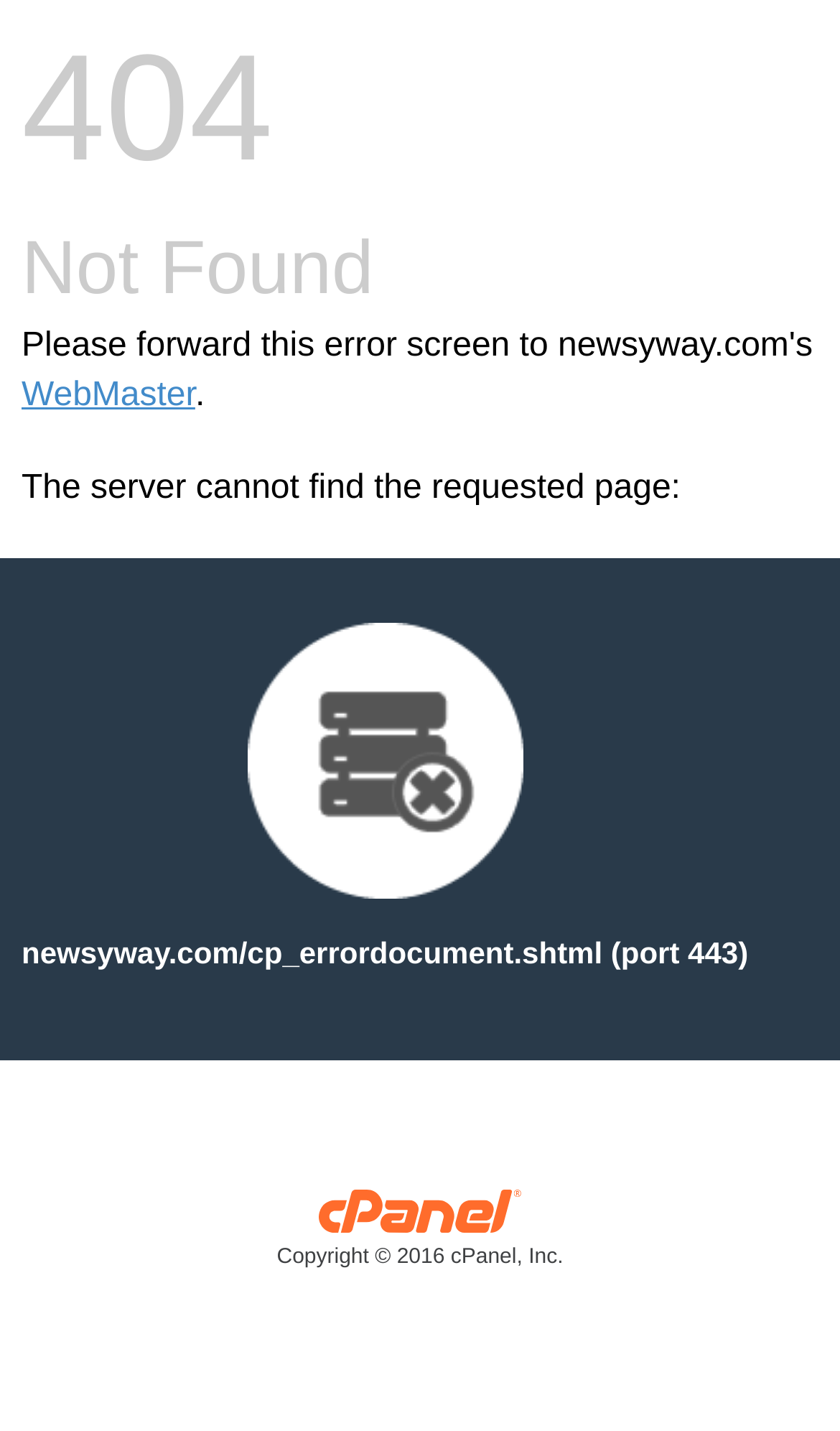What is the error message?
Answer the question with a detailed and thorough explanation.

I found the error message by looking at the StaticText element with the bounding box coordinates [0.026, 0.328, 0.81, 0.353], which contains the text 'The server cannot find the requested page:'.